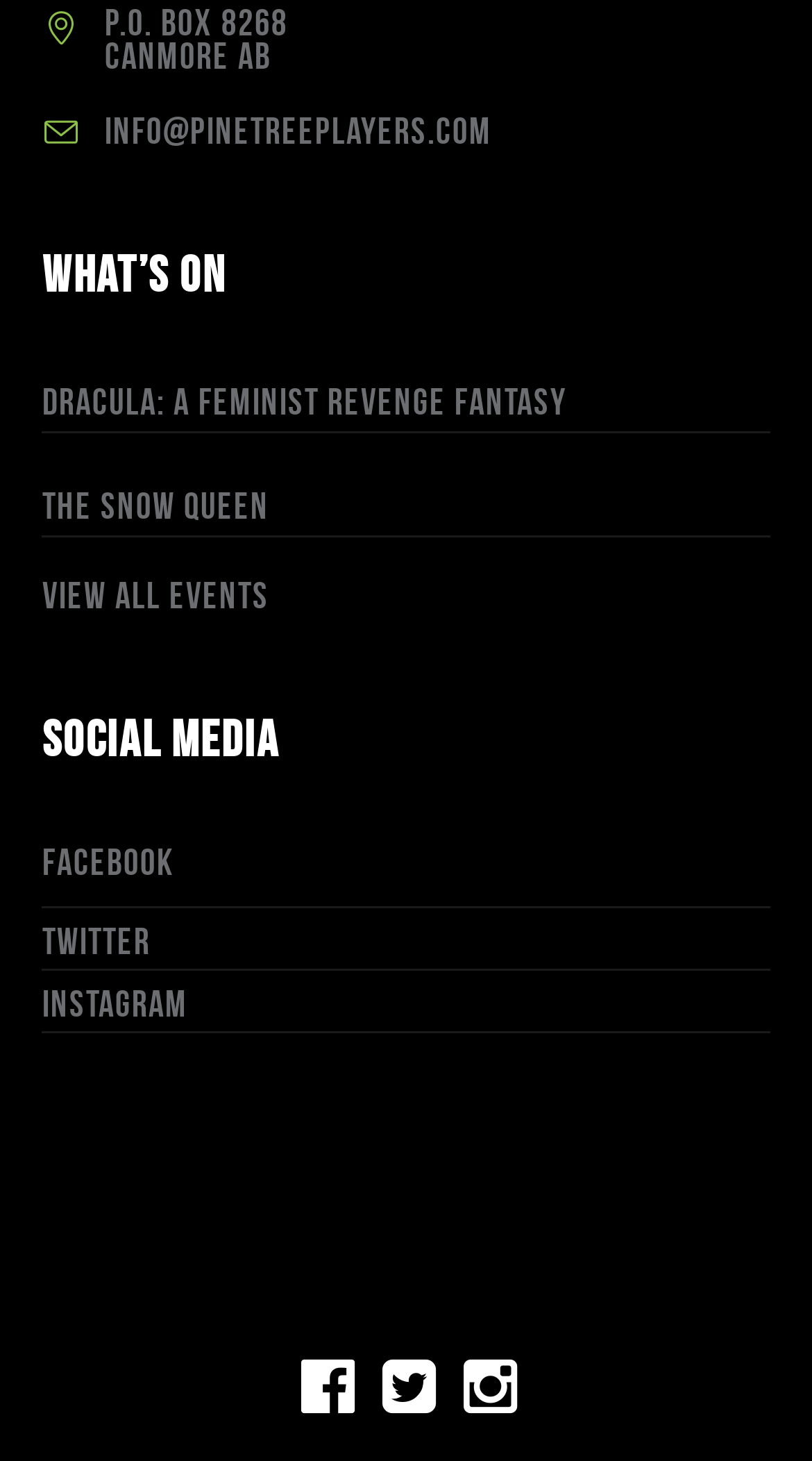Respond to the question below with a single word or phrase:
How many social media links are there?

3